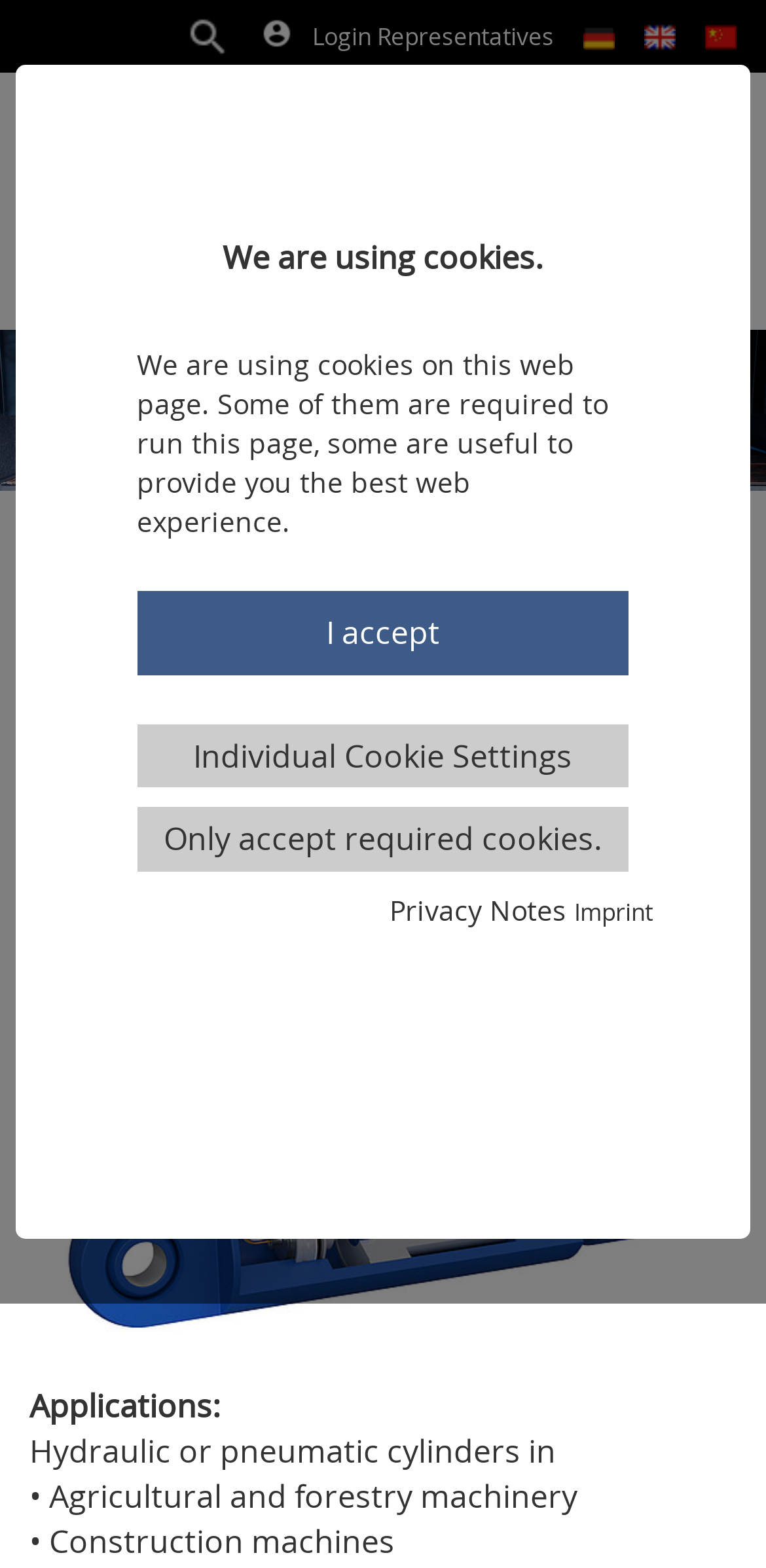What is the environmental condition under which the product operates?
Based on the image, provide your answer in one word or phrase.

Adverse environmental conditions